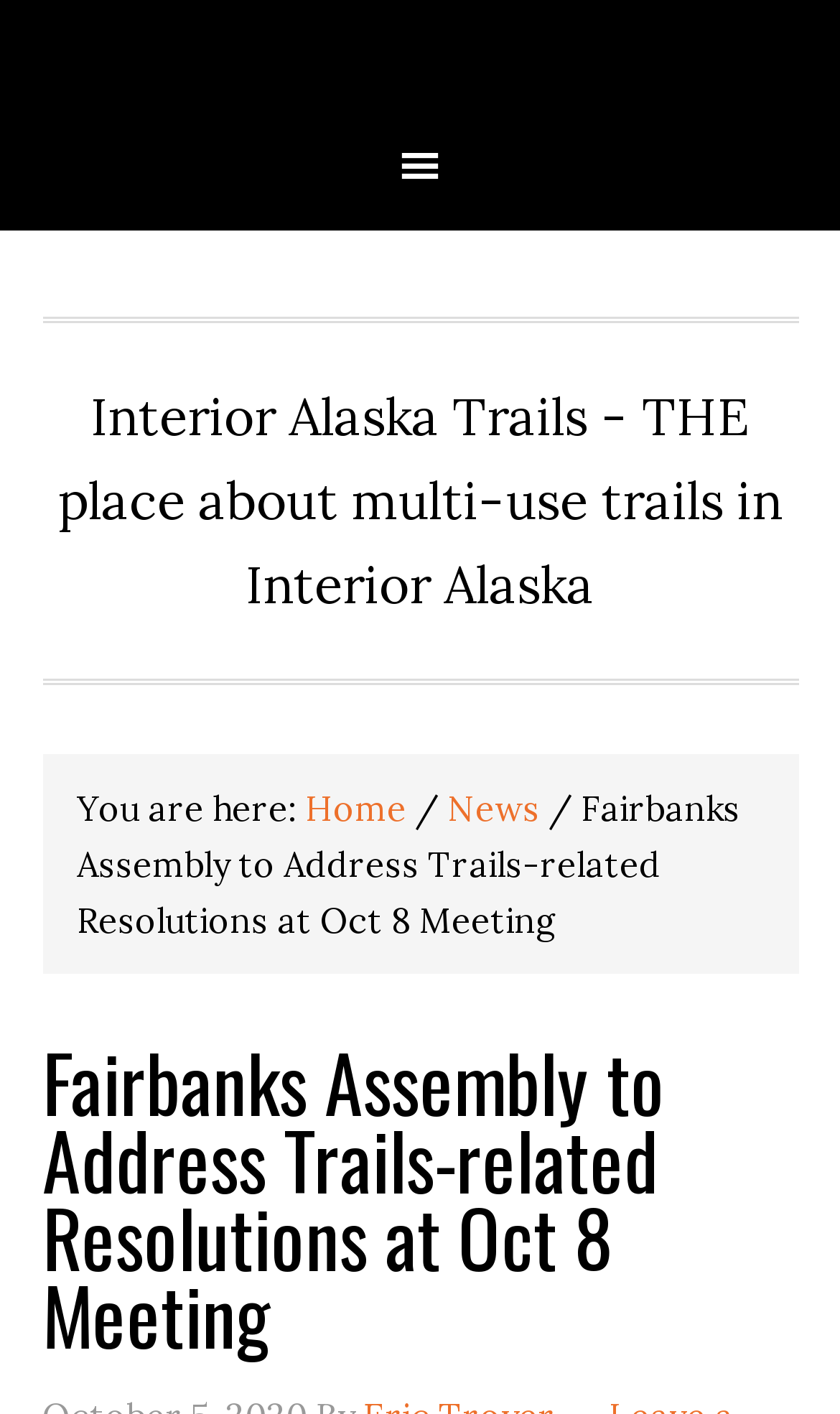Based on the visual content of the image, answer the question thoroughly: What is the subtitle of the webpage?

I found the subtitle of the webpage by reading the StaticText 'Interior Alaska Trails - THE place about multi-use trails in Interior Alaska', which is located below the title of the website.